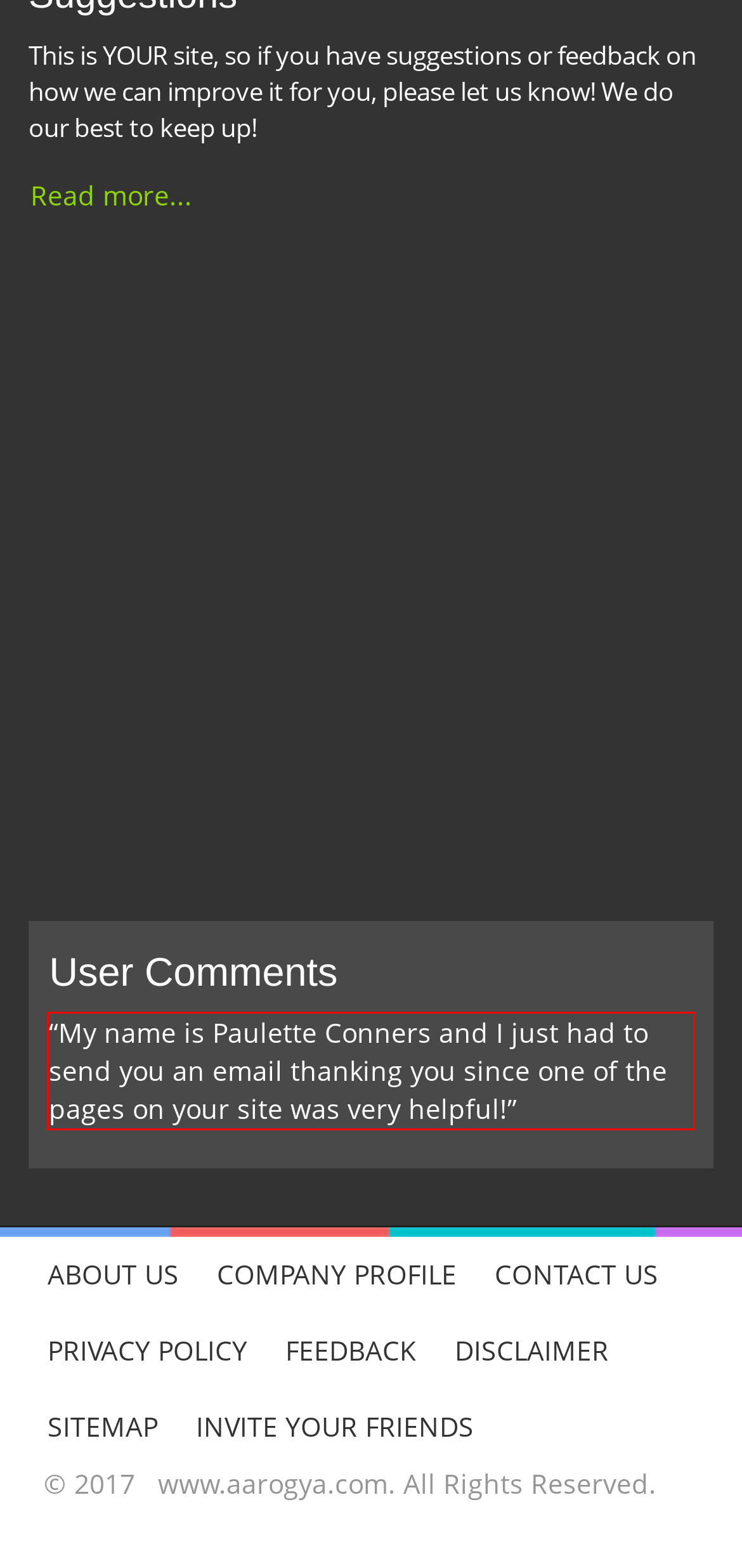Given the screenshot of a webpage, identify the red rectangle bounding box and recognize the text content inside it, generating the extracted text.

“My name is Paulette Conners and I just had to send you an email thanking you since one of the pages on your site was very helpful!”